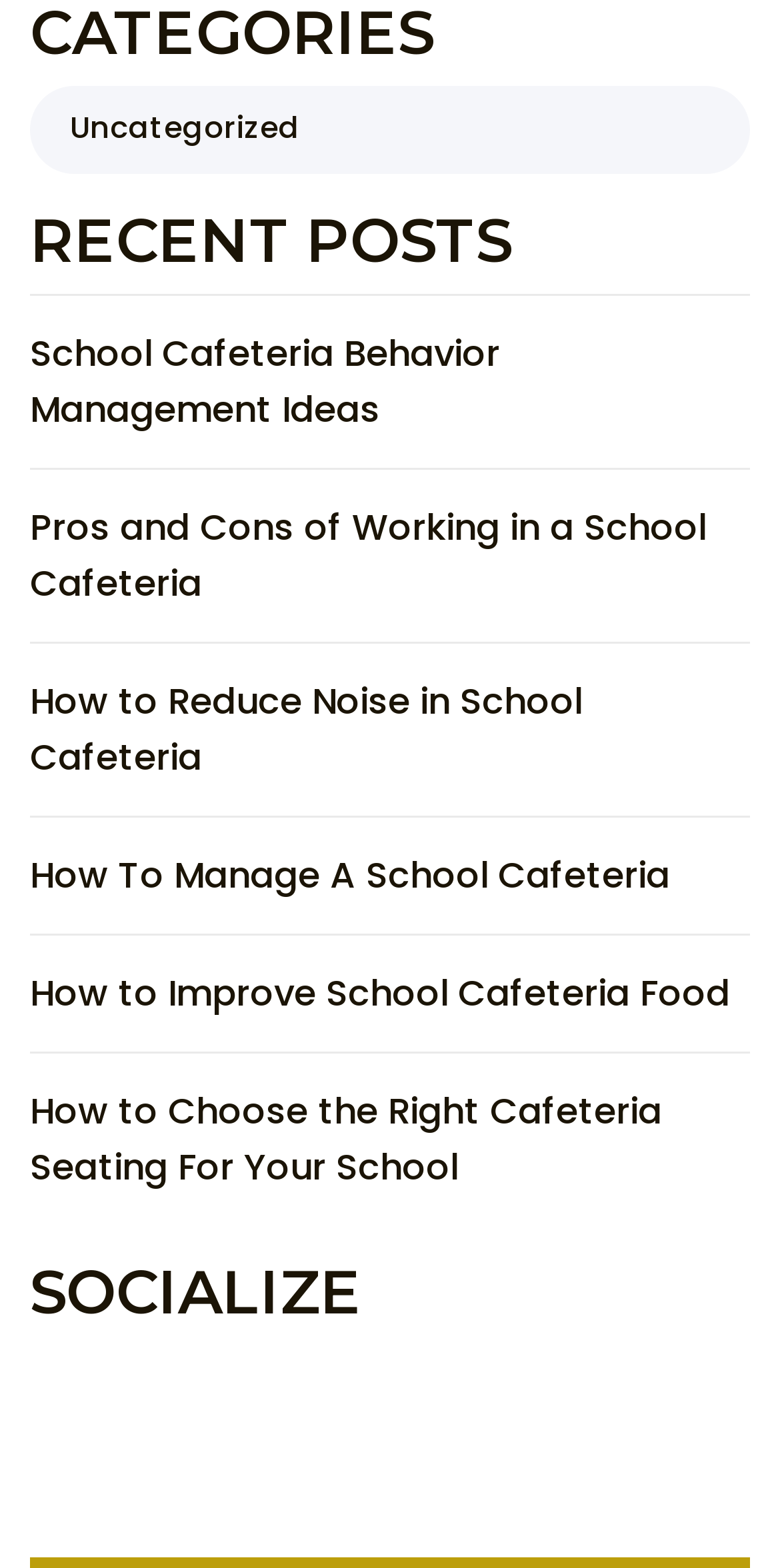Using the element description: "School Cafeteria Behavior Management Ideas", determine the bounding box coordinates. The coordinates should be in the format [left, top, right, bottom], with values between 0 and 1.

[0.038, 0.21, 0.641, 0.277]